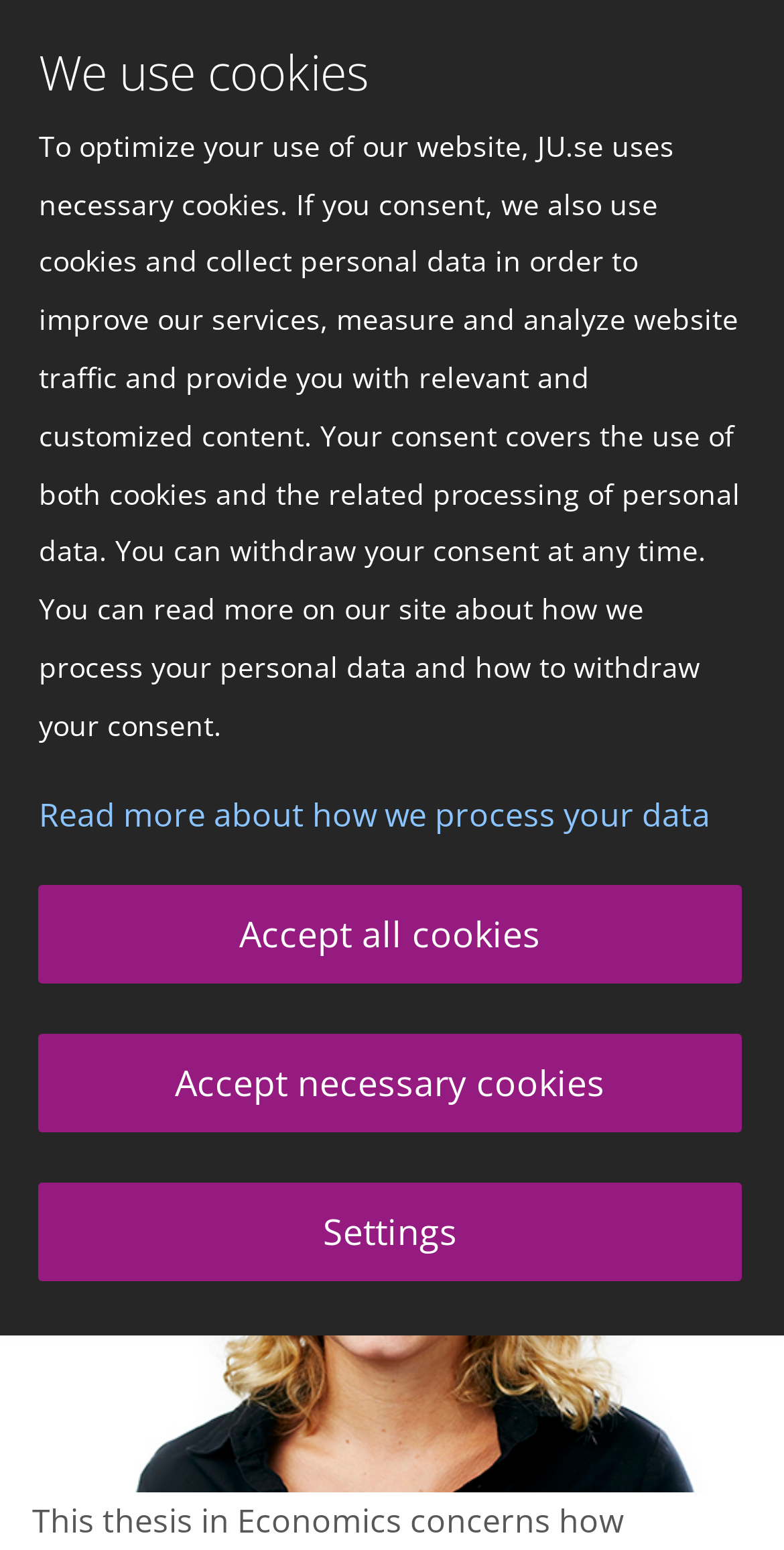Identify the bounding box for the UI element described as: "title="Logotype (back to startpage)"". The coordinates should be four float numbers between 0 and 1, i.e., [left, top, right, bottom].

[0.0, 0.006, 0.54, 0.069]